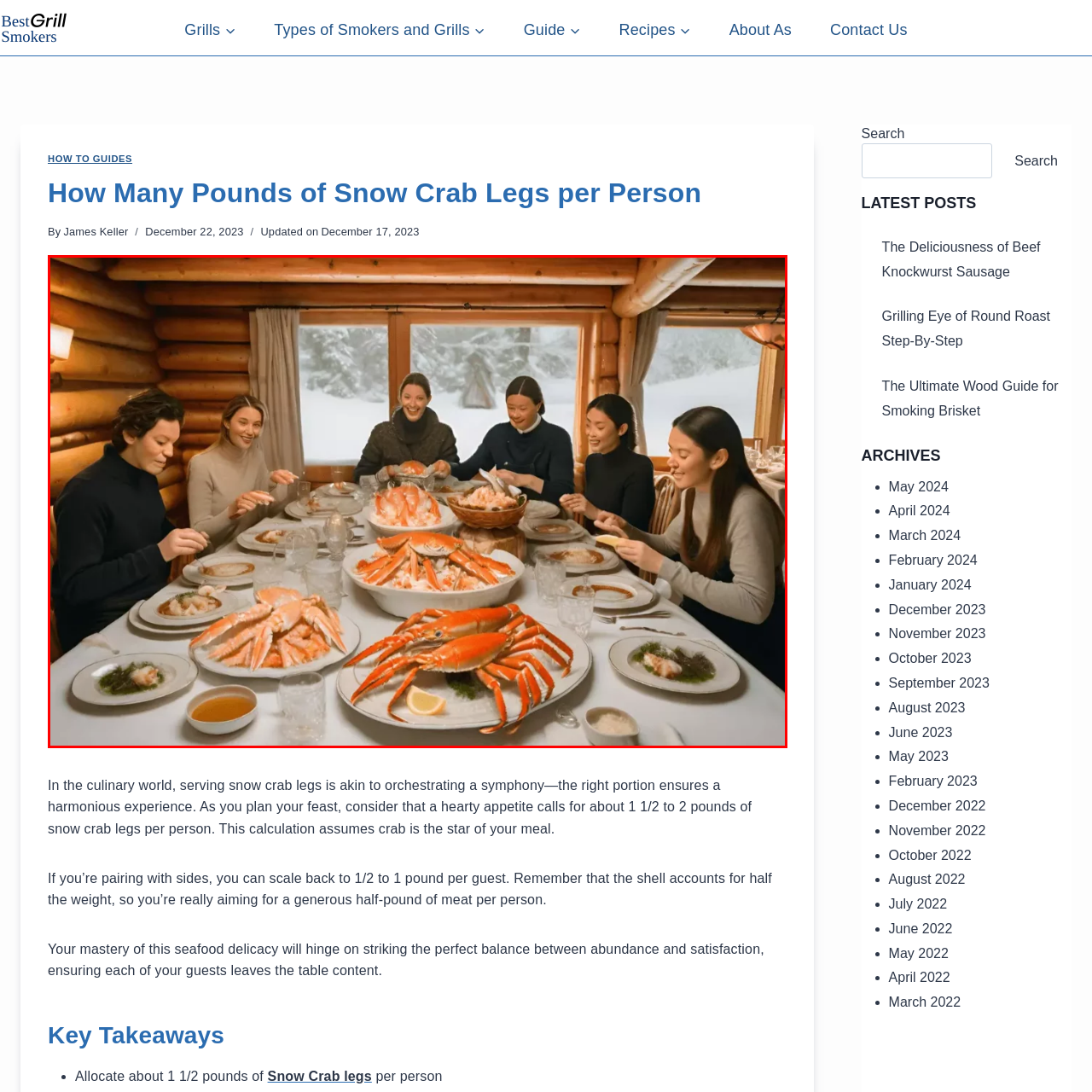Provide a thorough description of the scene depicted within the red bounding box.

A festive gathering unfolds around a beautifully arranged table filled with sumptuous seafood, particularly a stunning display of snow crab legs. The inviting warmth of the wooden cabin contrasts with the snowy landscape visible through the large windows. Six individuals, elegantly dressed, are engaged in a delightful meal, with expressions of joy and camaraderie. The table is adorned with multiple plates of freshly prepared crab, alongside other dishes, beverages, and garnishes, creating a vibrant feast perfect for sharing this culinary treasure during a seasonal celebration. This scene captures the essence of enjoying a hearty portion of 1 1/2 to 2 pounds of snow crab legs per person, epitomizing the joy of gathering around delicious food with friends and family.